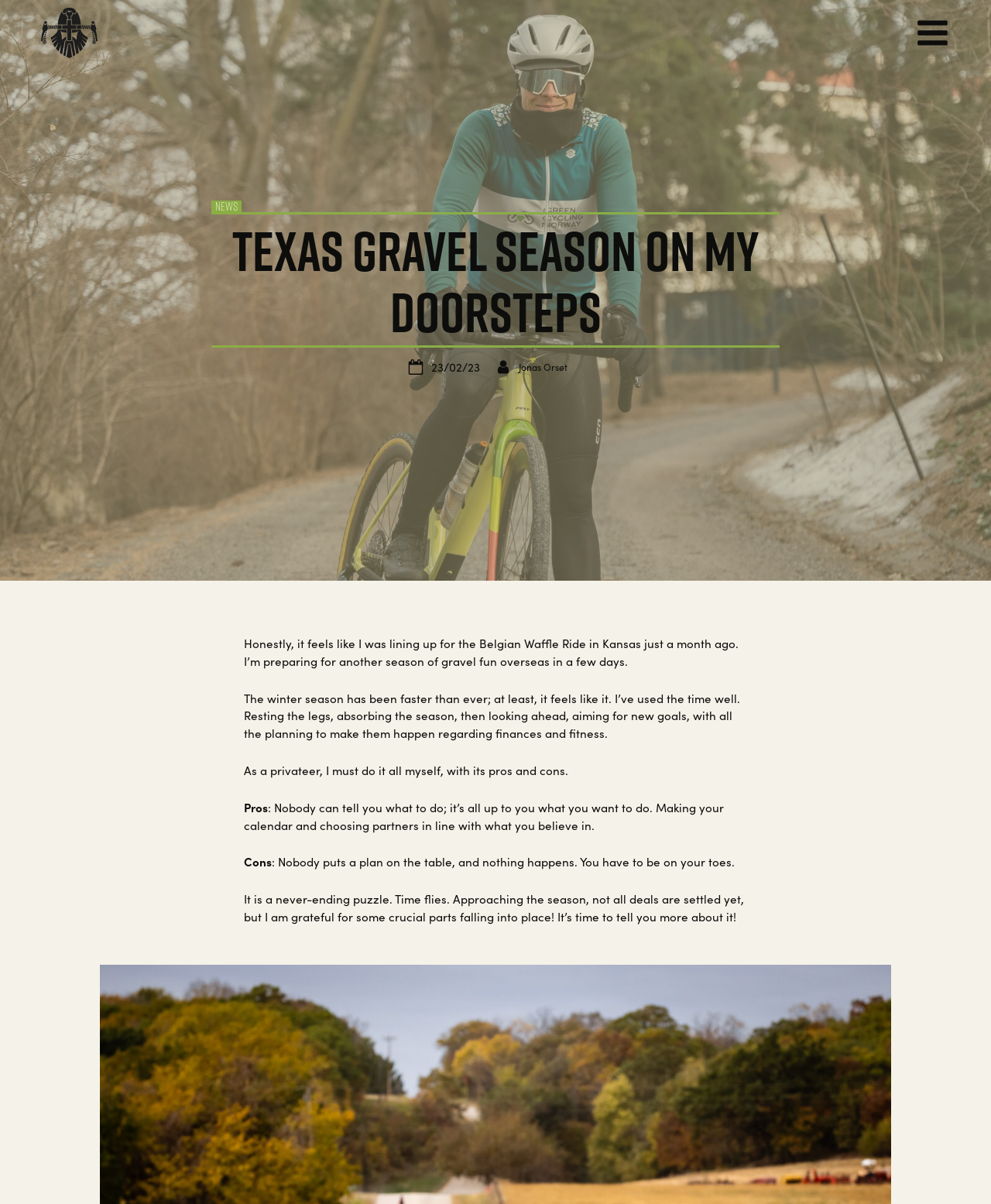What is the topic of the article?
Look at the webpage screenshot and answer the question with a detailed explanation.

The topic of the article can be inferred from the text 'Texas gravel season on my doorsteps' which is the main heading of the article, and also from the content of the article which talks about preparing for another season of gravel fun overseas.